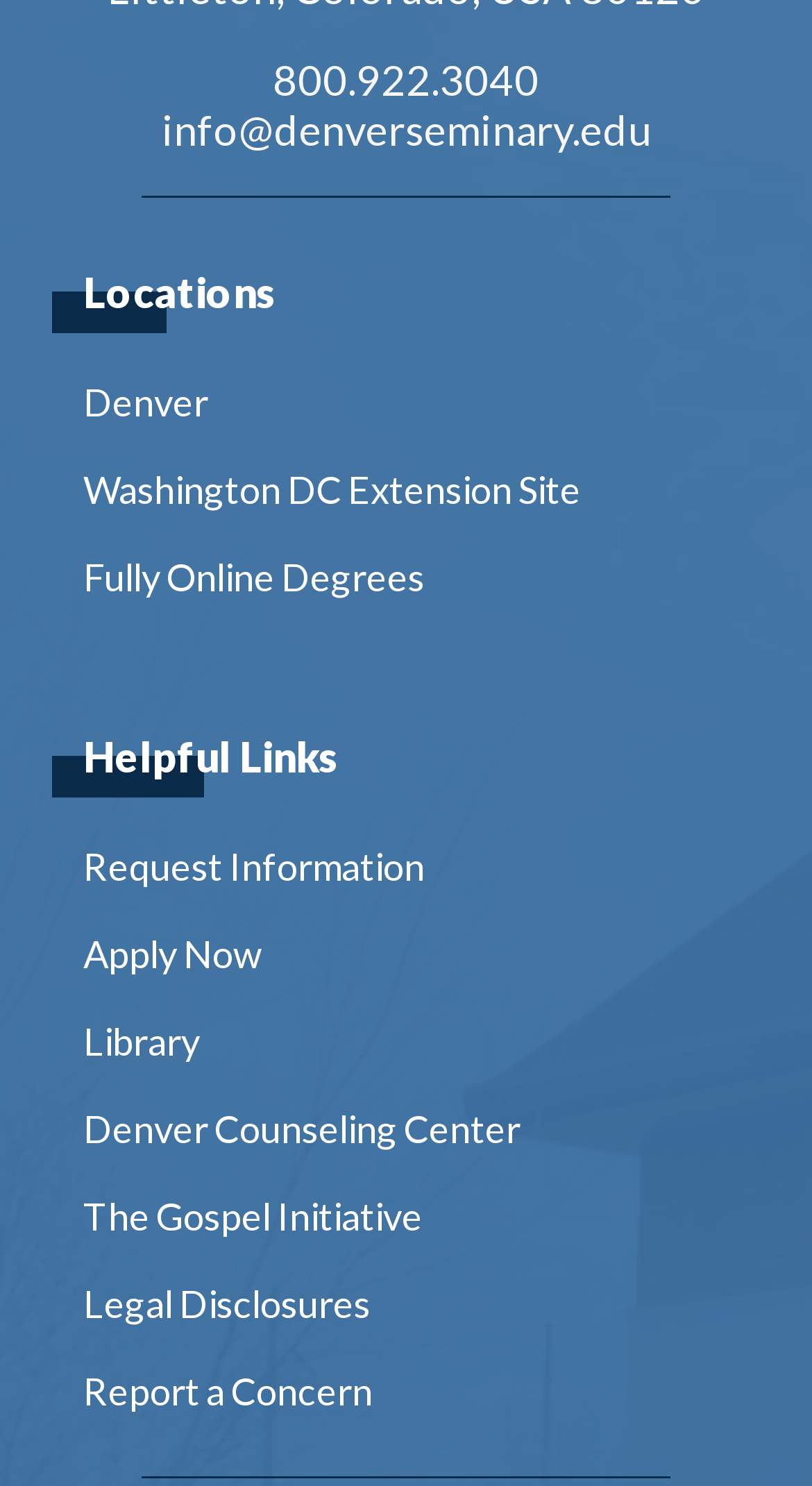Please provide a comprehensive response to the question below by analyzing the image: 
How many locations are listed?

I counted the number of menu items under the 'Locations' navigation, and found three options: 'Denver', 'Washington DC Extension Site', and 'Fully Online Degrees'.